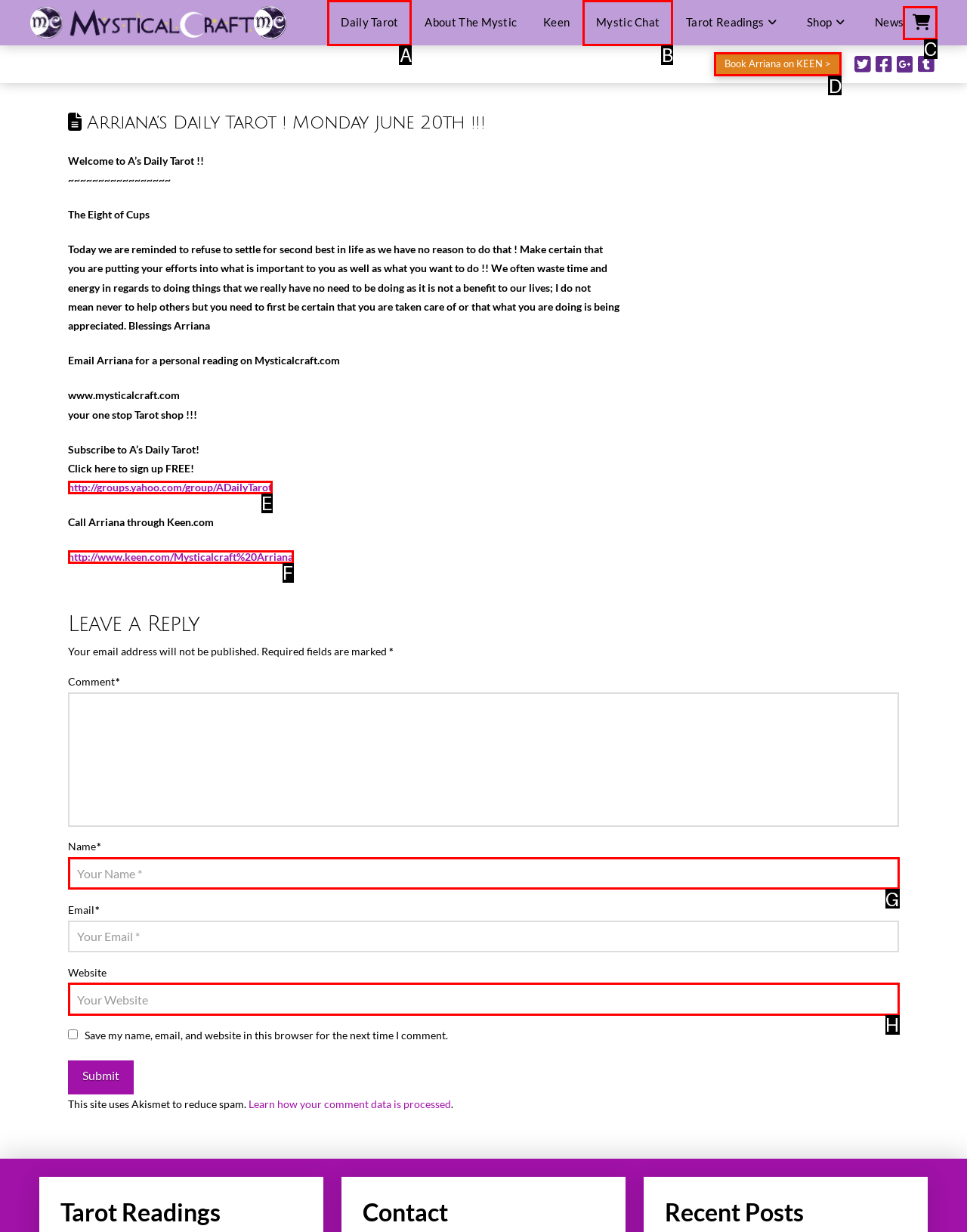To achieve the task: Toggle the modal content, which HTML element do you need to click?
Respond with the letter of the correct option from the given choices.

C